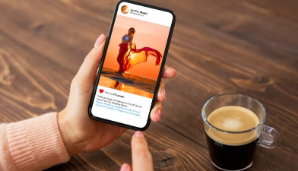Capture every detail in the image and describe it fully.

The image features a close-up view of a hand holding a smartphone, with a captivating social media post displayed on its screen. The post showcases a vibrant sunset scene featuring a person dressed in flowing attire, creating a visually striking contrast with the warm colors of the sunset. Beneath the image, there is a comment section indicating engagement, including likes. This moment of interaction is complemented by a cozy setting, with a cup of coffee placed on the wooden table, suggesting a relaxed atmosphere as the user enjoys browsing through their social media feed. The composition highlights the merging of digital and real-life experiences, showcasing the influence of social media on daily moments.